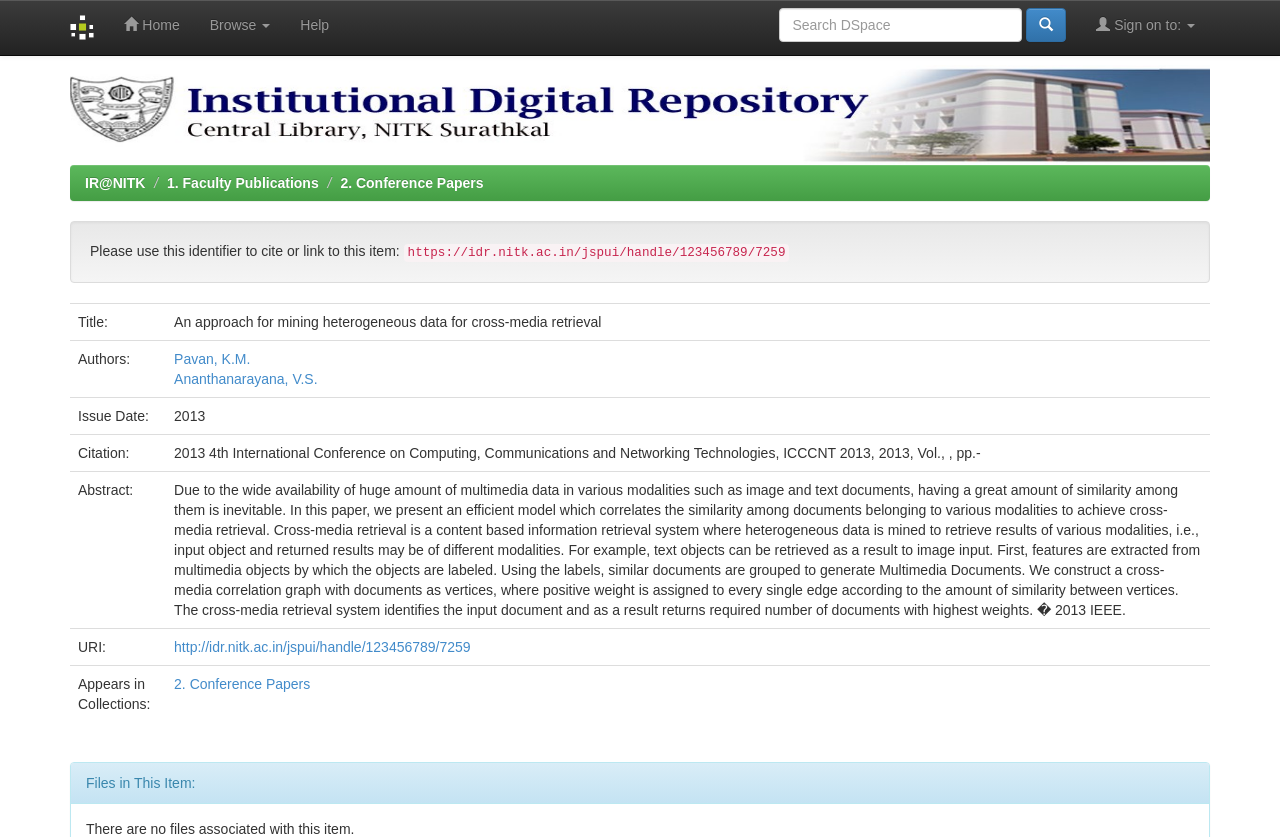Generate a thorough description of the webpage.

The webpage is about a research paper titled "An approach for mining heterogeneous data for cross-media retrieval" from IR@NITK. At the top left, there is a DSpace logo, followed by a navigation menu with links to "Home", "Browse", and "Help". On the top right, there is a search bar with a button and a link to sign on.

Below the navigation menu, there is a header with the title of the paper, "IR@NITK", and two links to "1. Faculty Publications" and "2. Conference Papers". Underneath, there is a citation identifier and a URL to cite or link to the item.

The main content of the page is a table with multiple rows, each containing information about the paper. The rows include the title, authors, issue date, citation, abstract, URI, and appears in collections. The abstract is a lengthy text that describes the research paper's content, including the concept of cross-media retrieval and the approach used.

At the bottom of the page, there is a section titled "Files in This Item" with a message indicating that there are no files associated with this item.